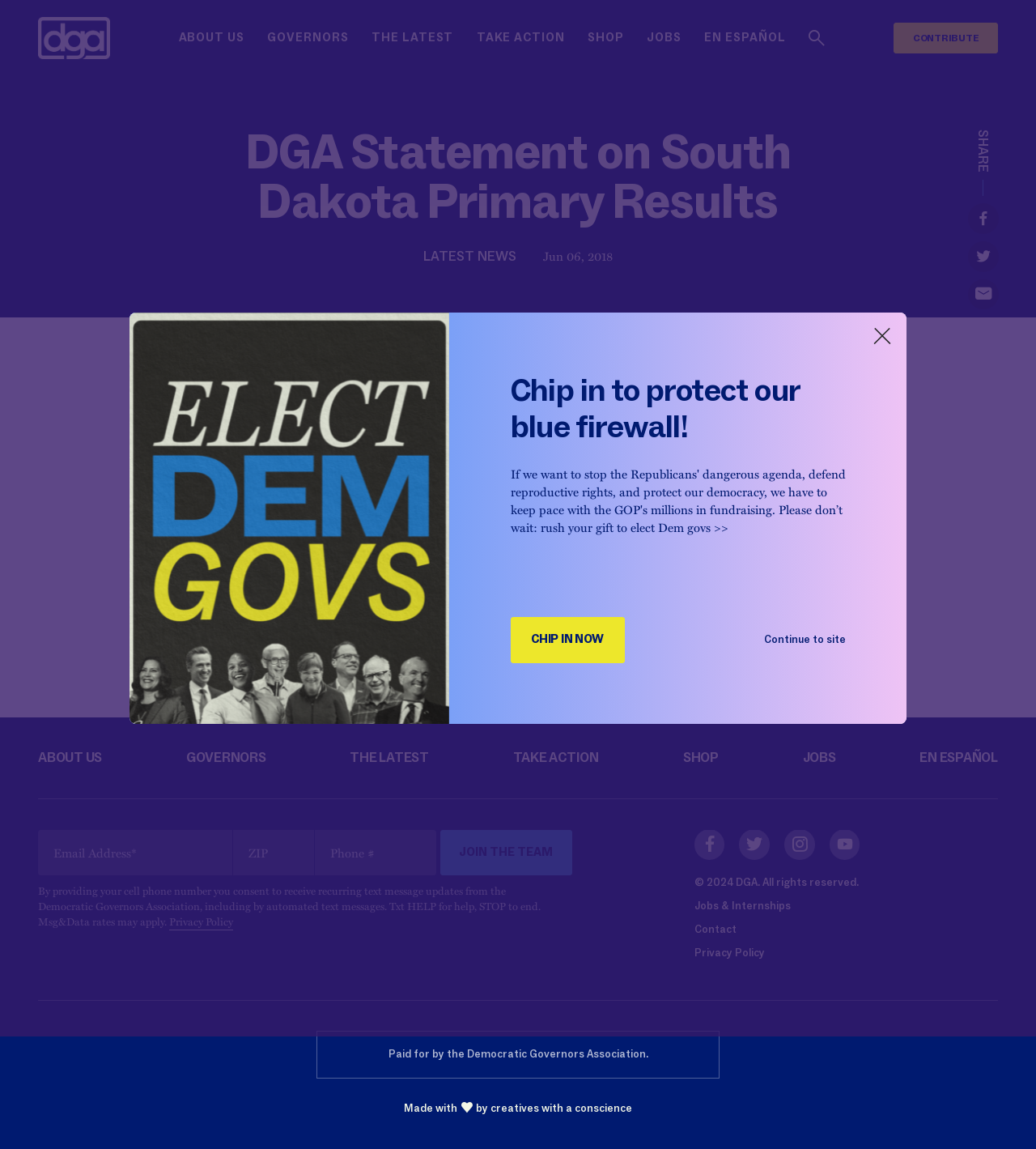Identify the bounding box for the element characterized by the following description: "About Us".

[0.037, 0.652, 0.098, 0.667]